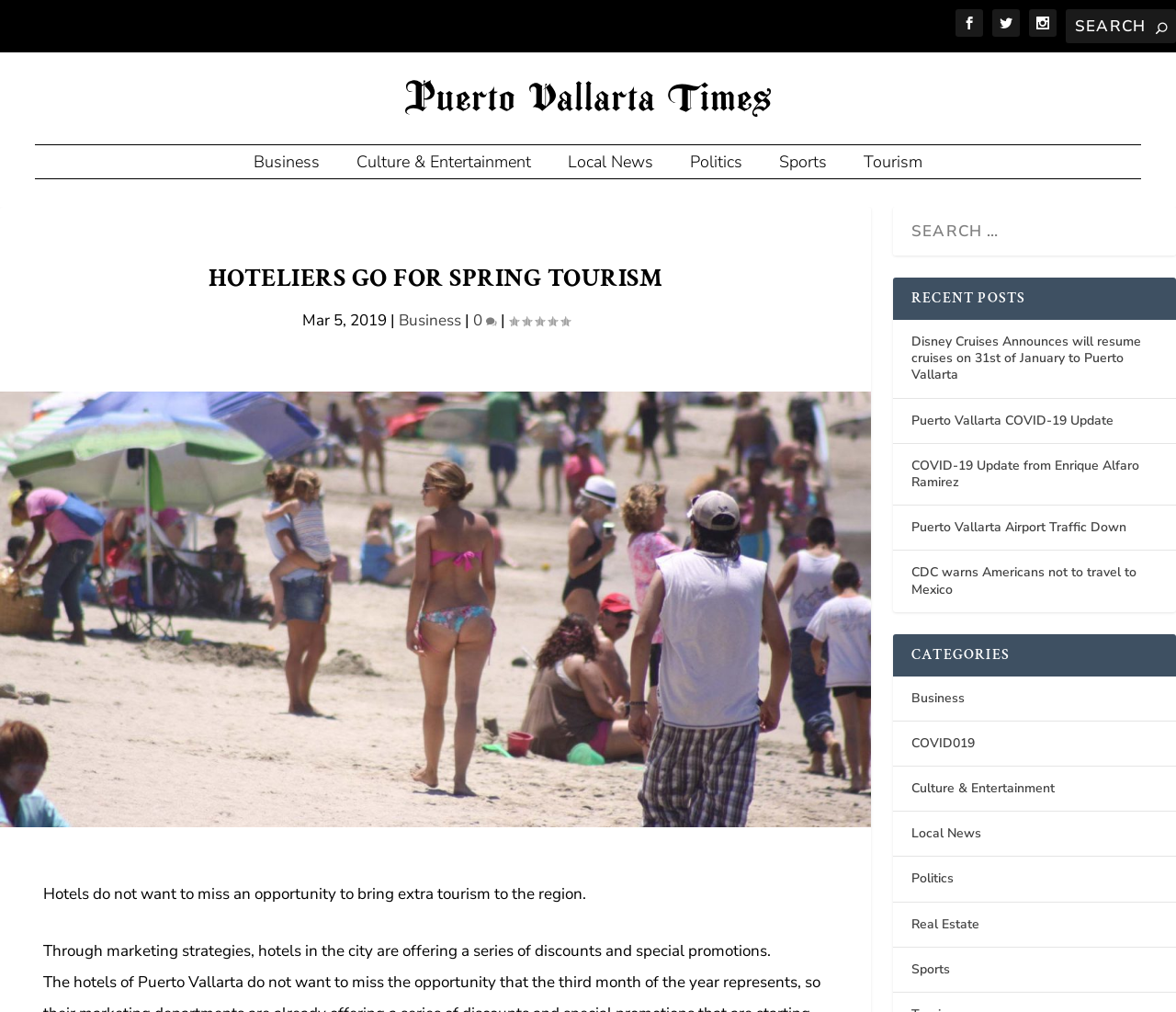What is the rating of the news article?
Please give a detailed answer to the question using the information shown in the image.

The rating of the news article can be determined by looking at the text 'Rating: 0.00' which is located below the heading 'HOTELIERS GO FOR SPRING TOURISM'.